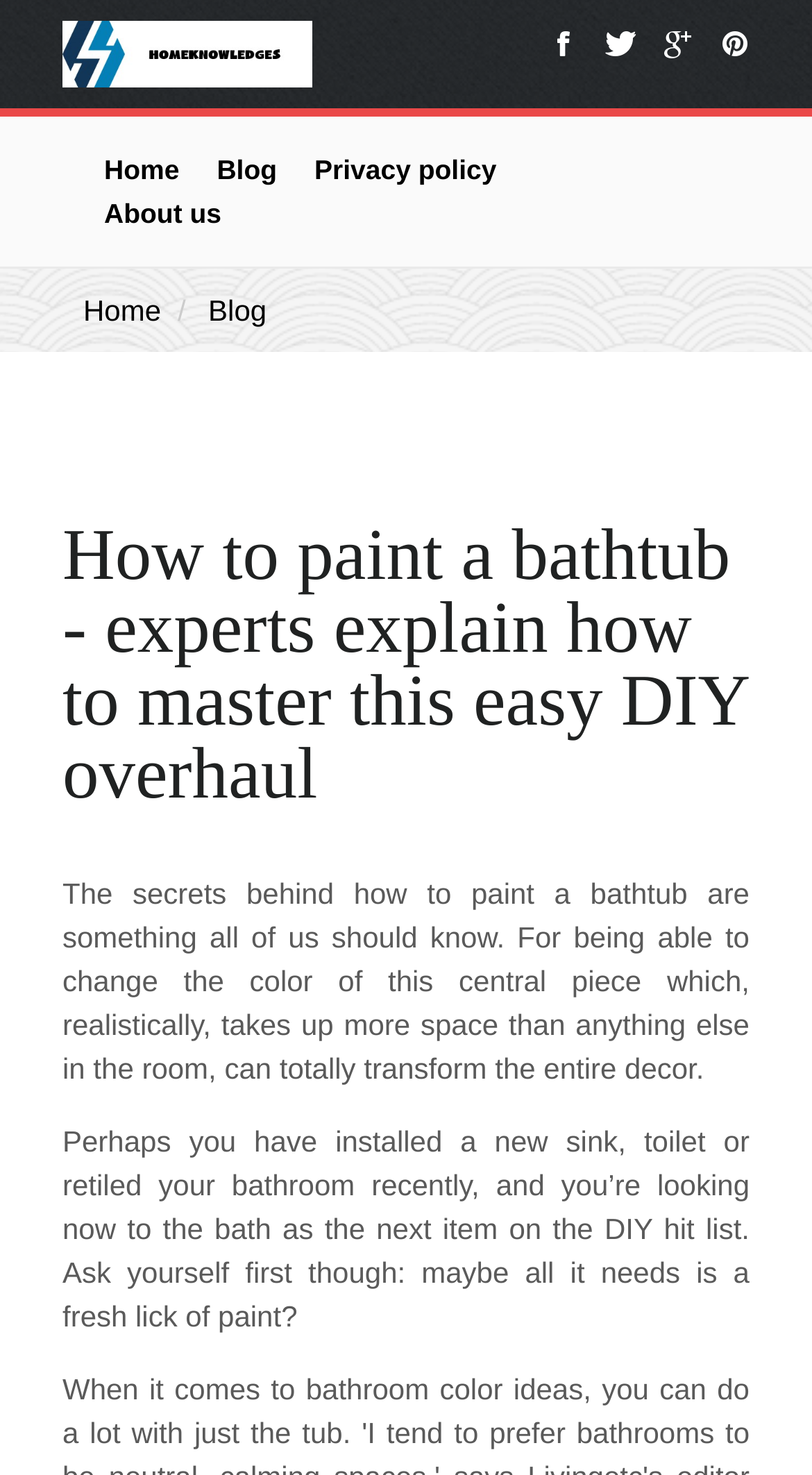Summarize the webpage in an elaborate manner.

The webpage is about painting a bathtub, with a focus on DIY overhaul. At the top left, there is a logo of "homeknowledges" with a link to the website, accompanied by an image of the same name. Below the logo, there are four links: "Home", "Blog", "Privacy policy", and "About us", arranged horizontally.

Further down, there are two more links, "Home" and "Blog", positioned side by side. Above these links, there is a heading that reads "How to paint a bathtub - experts explain how to master this easy DIY overhaul". This heading is followed by a paragraph of text that explains the importance of knowing how to paint a bathtub, as it can transform the entire decor of the room.

Below this paragraph, there is another block of text that discusses the possibility of giving the bathtub a fresh new look by painting it, especially if other bathroom fixtures have been recently updated. The text is divided into two paragraphs, with the second one positioned below the first one. Overall, the webpage appears to be an informative article about painting a bathtub, with a focus on DIY projects.